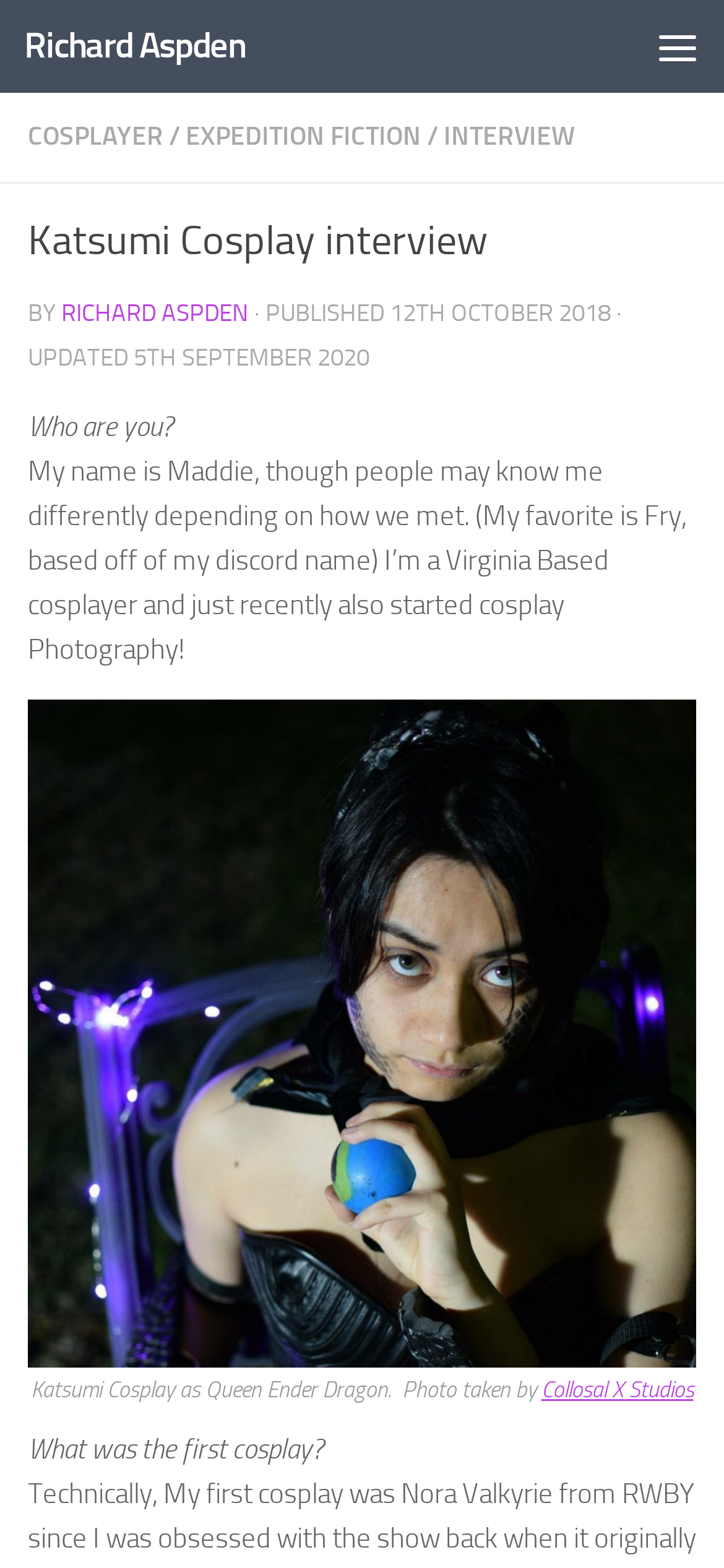Find and generate the main title of the webpage.

Katsumi Cosplay interview